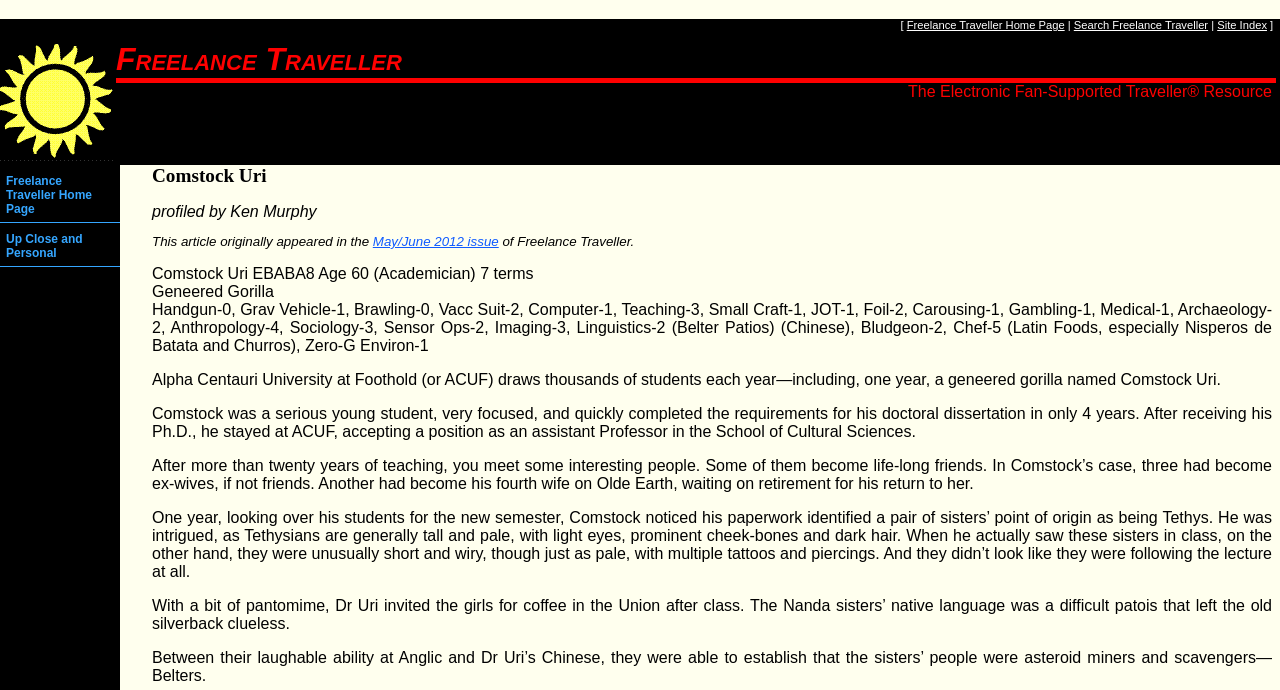Show the bounding box coordinates for the HTML element as described: "Up Close and Personal".

[0.0, 0.327, 0.094, 0.386]